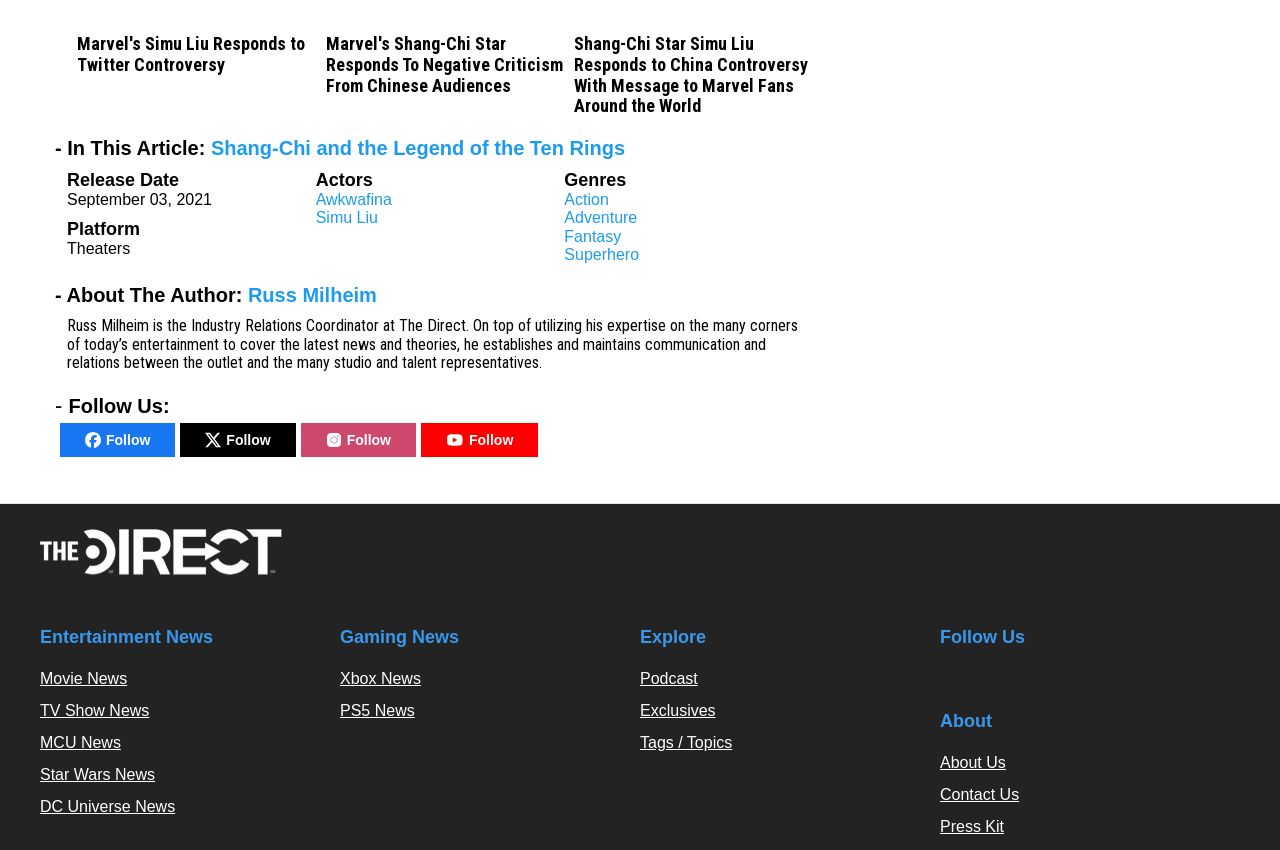Indicate the bounding box coordinates of the element that must be clicked to execute the instruction: "Read about Russ Milheim". The coordinates should be given as four float numbers between 0 and 1, i.e., [left, top, right, bottom].

[0.194, 0.335, 0.294, 0.36]